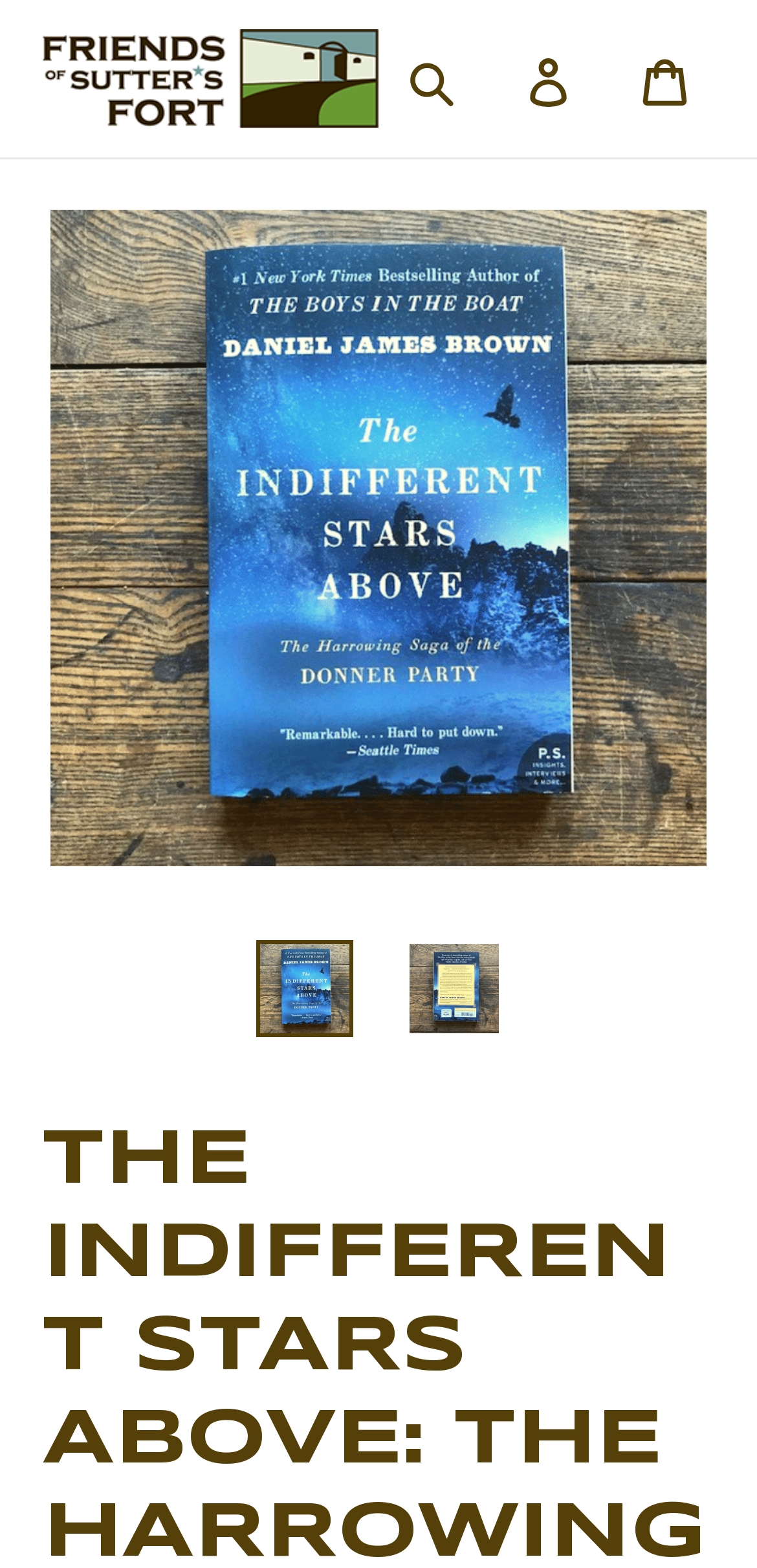What is the function of the button at the top-right corner?
Look at the image and respond with a single word or a short phrase.

Search